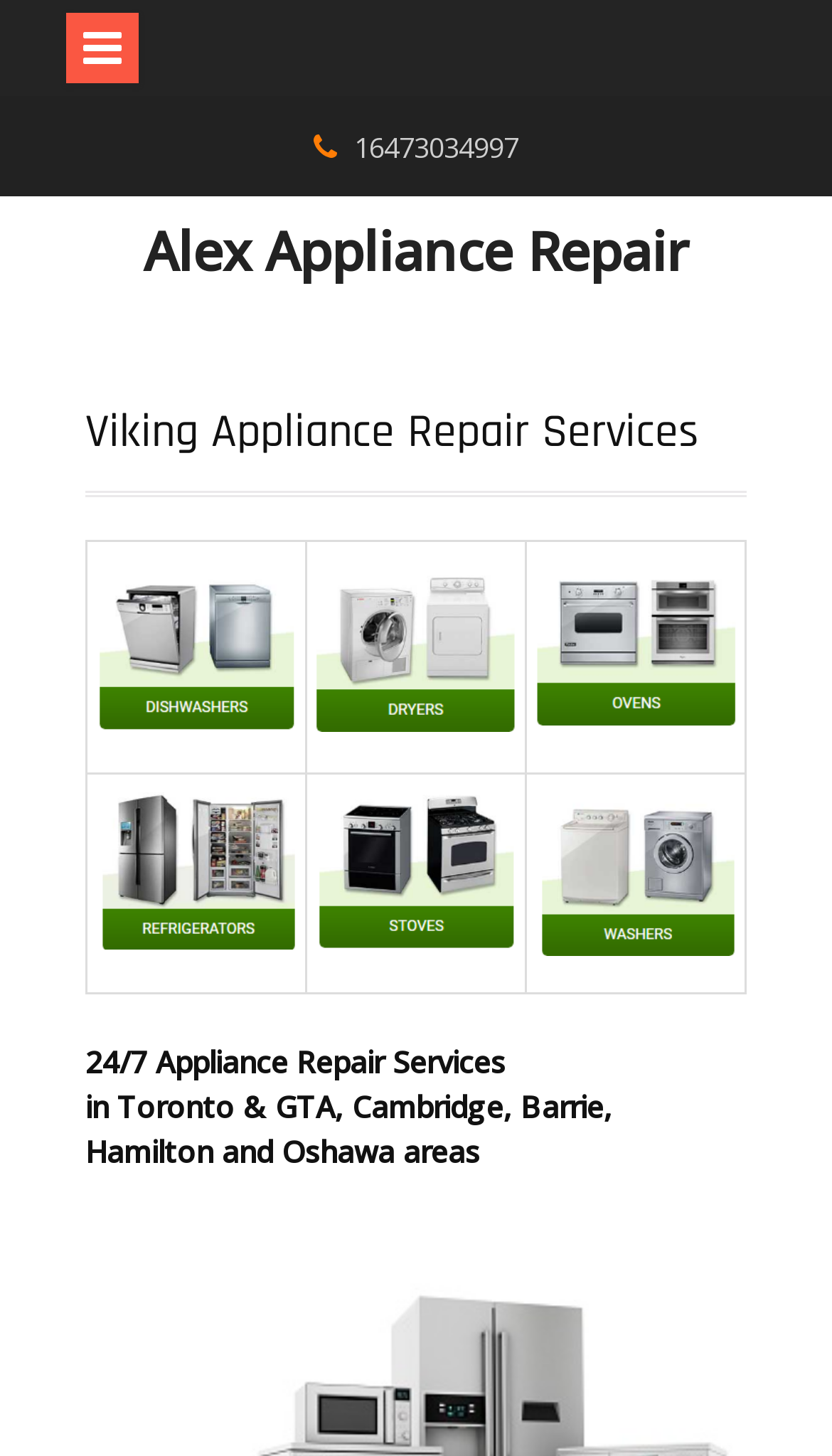Please answer the following question using a single word or phrase: What is the phone number on the webpage?

16473034997